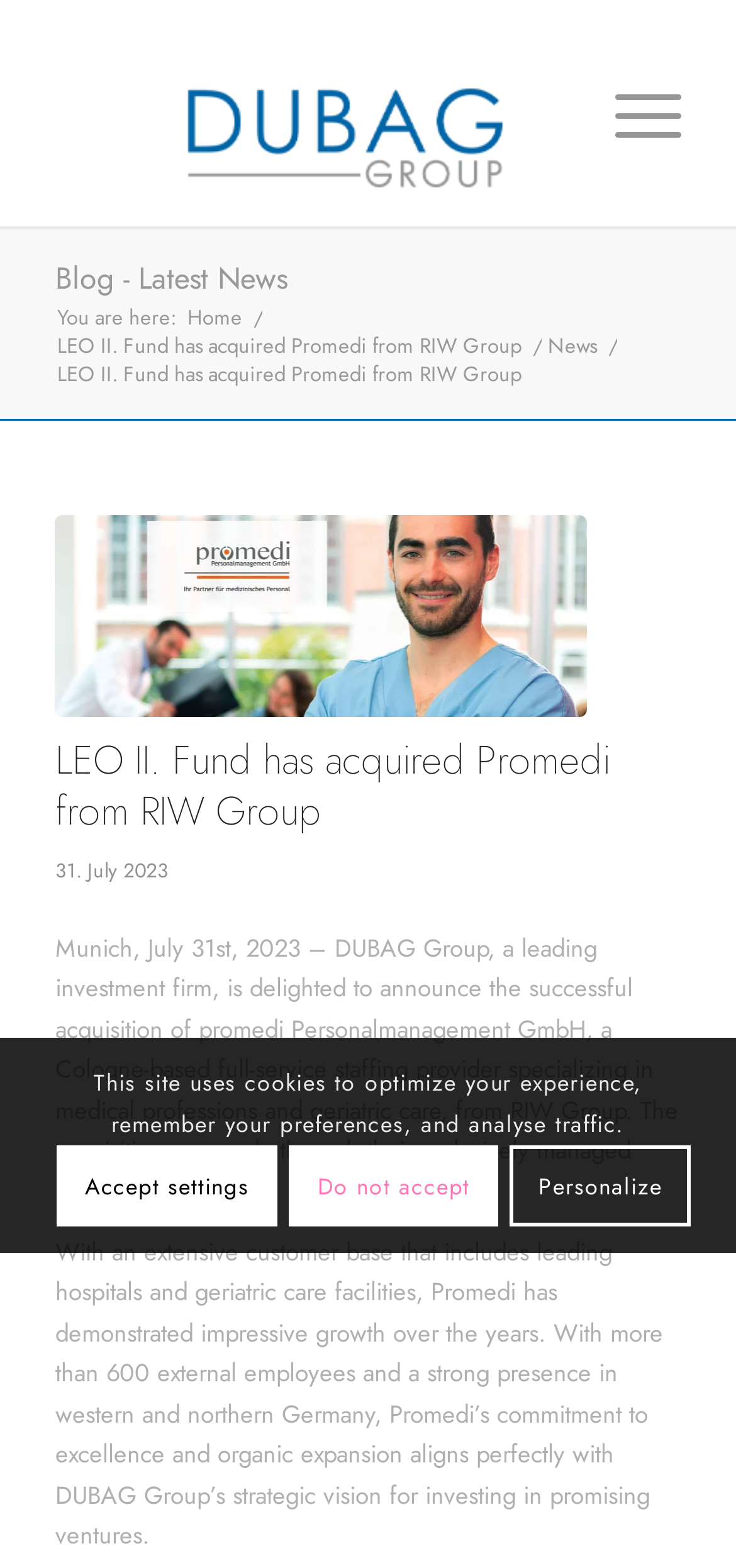What is the date of the acquisition announcement?
From the image, respond using a single word or phrase.

31. July 2023